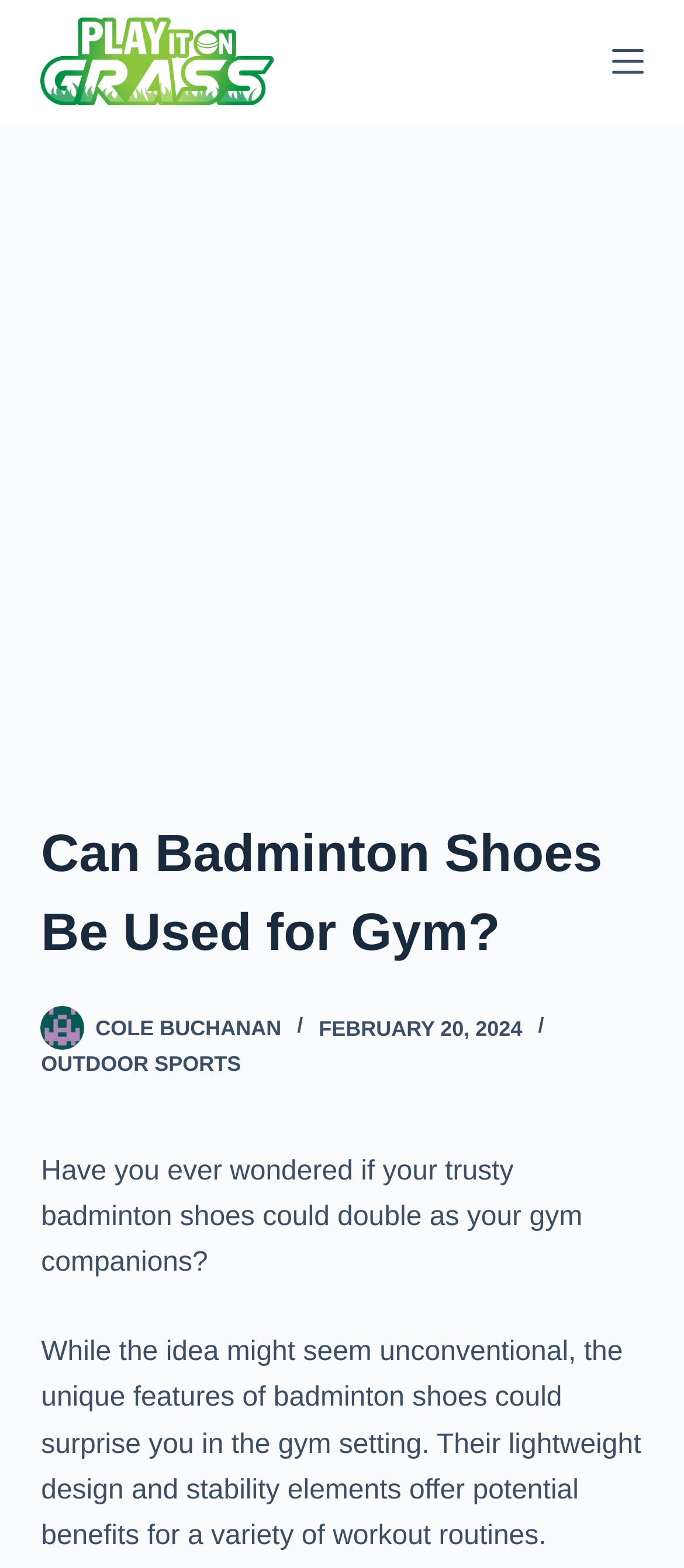Answer the following inquiry with a single word or phrase:
How many paragraphs are in the article?

2